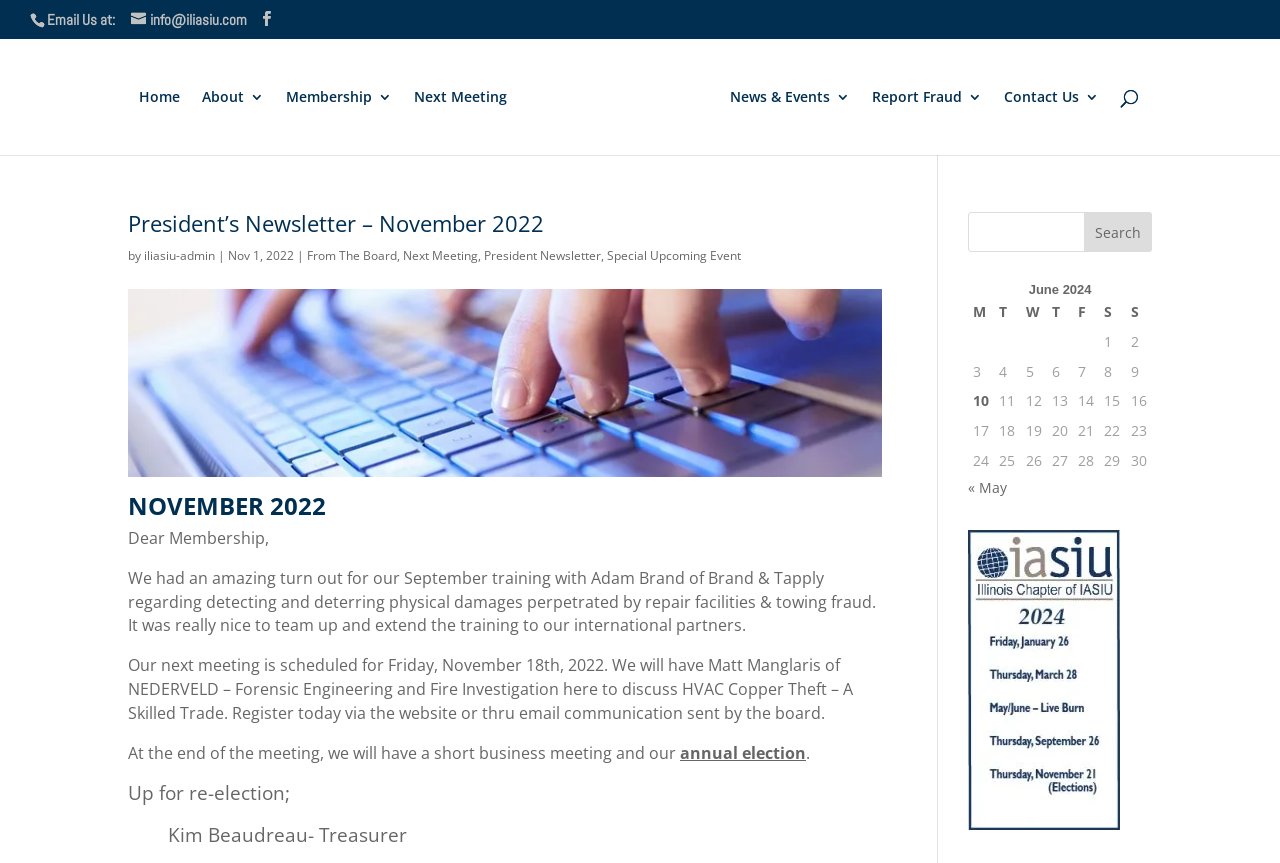What is the topic of the next meeting?
Using the image as a reference, answer the question with a short word or phrase.

HVAC Copper Theft